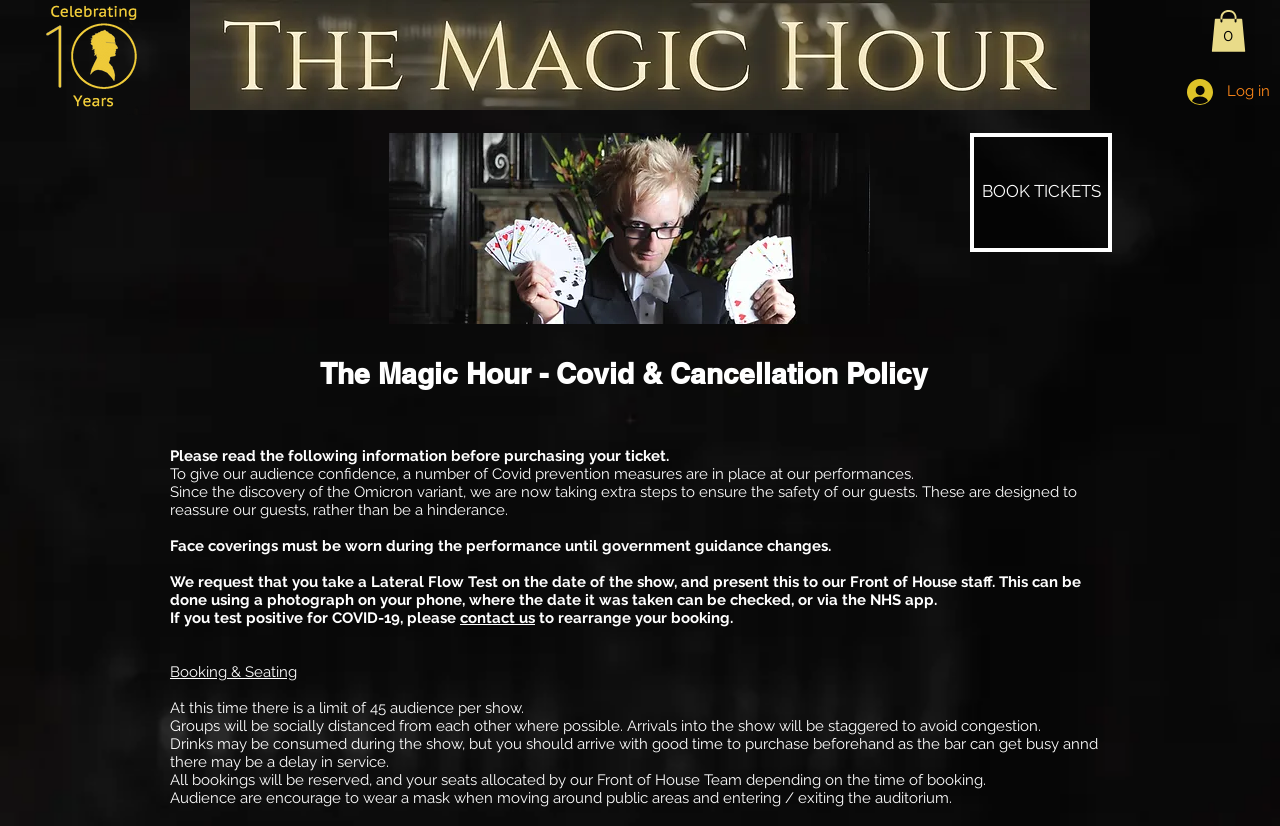What is the purpose of staggering arrivals into the show?
Offer a detailed and full explanation in response to the question.

According to the webpage, arrivals into the show will be staggered to avoid congestion. This is likely to prevent overcrowding and ensure a smooth entry process for audience members.